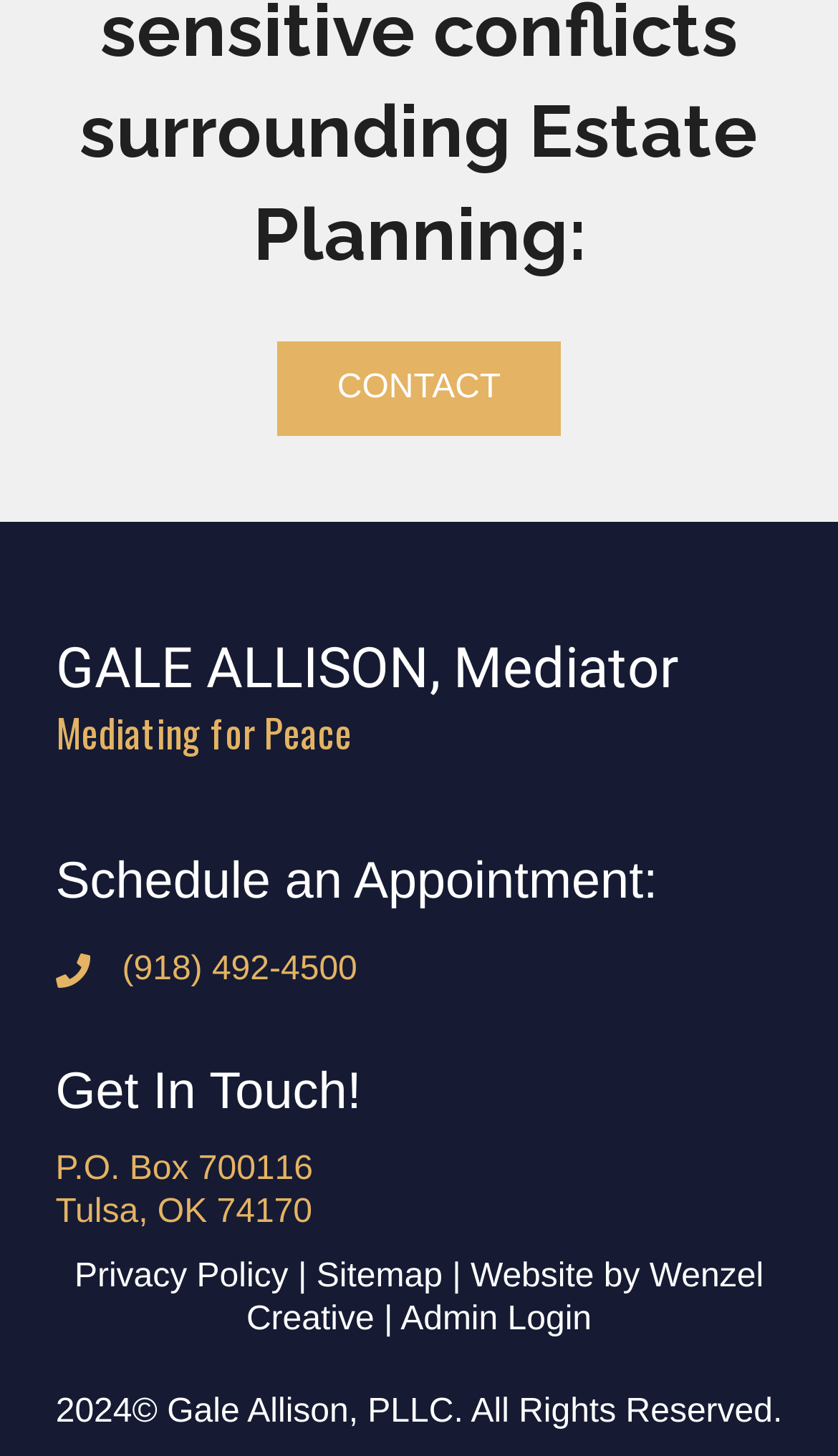What is the purpose of the webpage?
Examine the image and provide an in-depth answer to the question.

The purpose of the webpage is Mediating for Peace, which is mentioned in the heading 'Mediating for Peace' below the mediator's name.